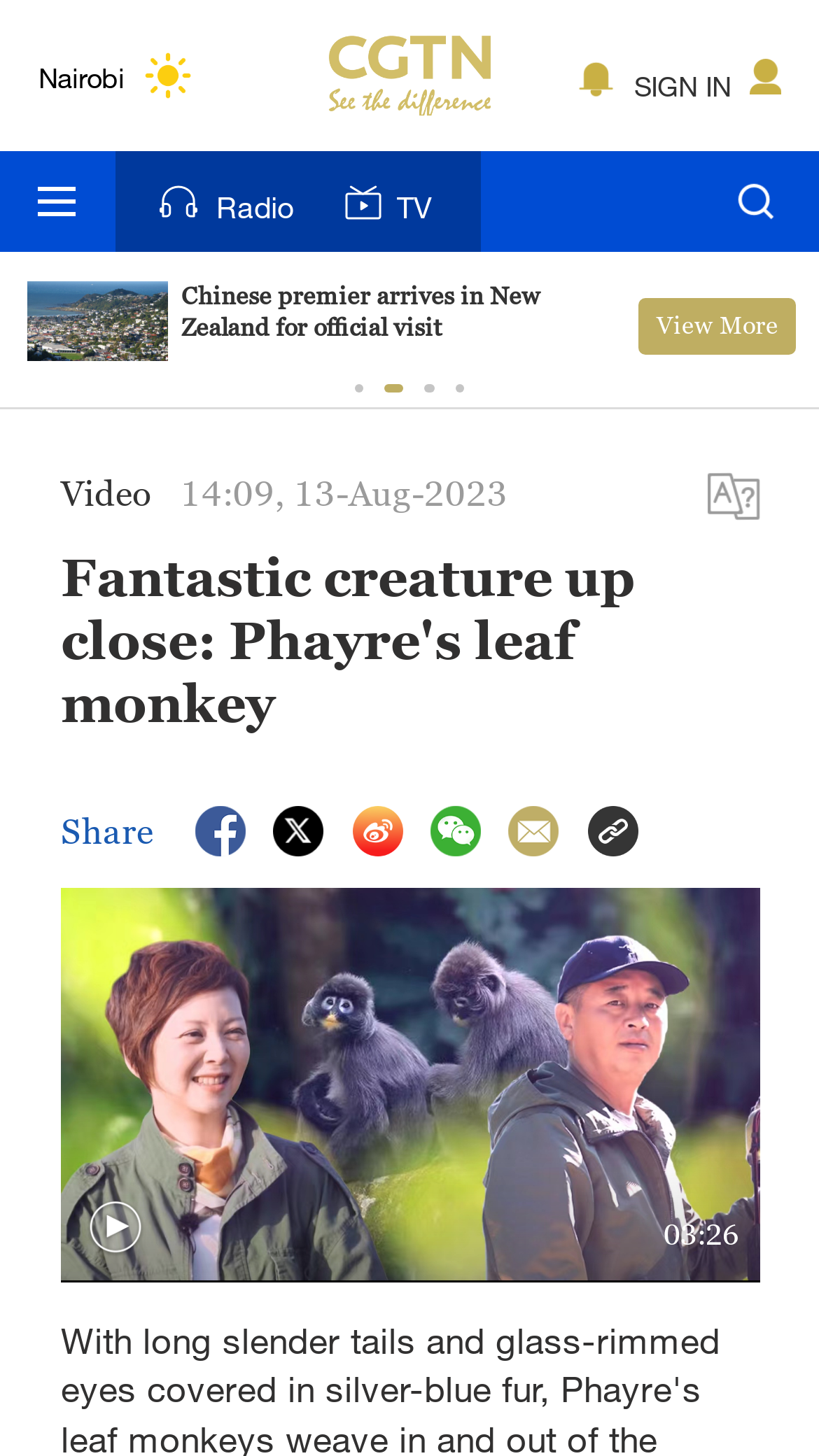Find the bounding box coordinates of the clickable area that will achieve the following instruction: "Watch the video".

[0.075, 0.324, 0.195, 0.353]